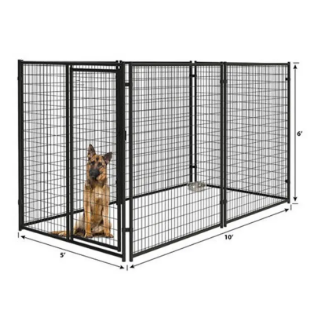Why is the kennel suitable for larger breeds?
Refer to the screenshot and respond with a concise word or phrase.

It has ample space